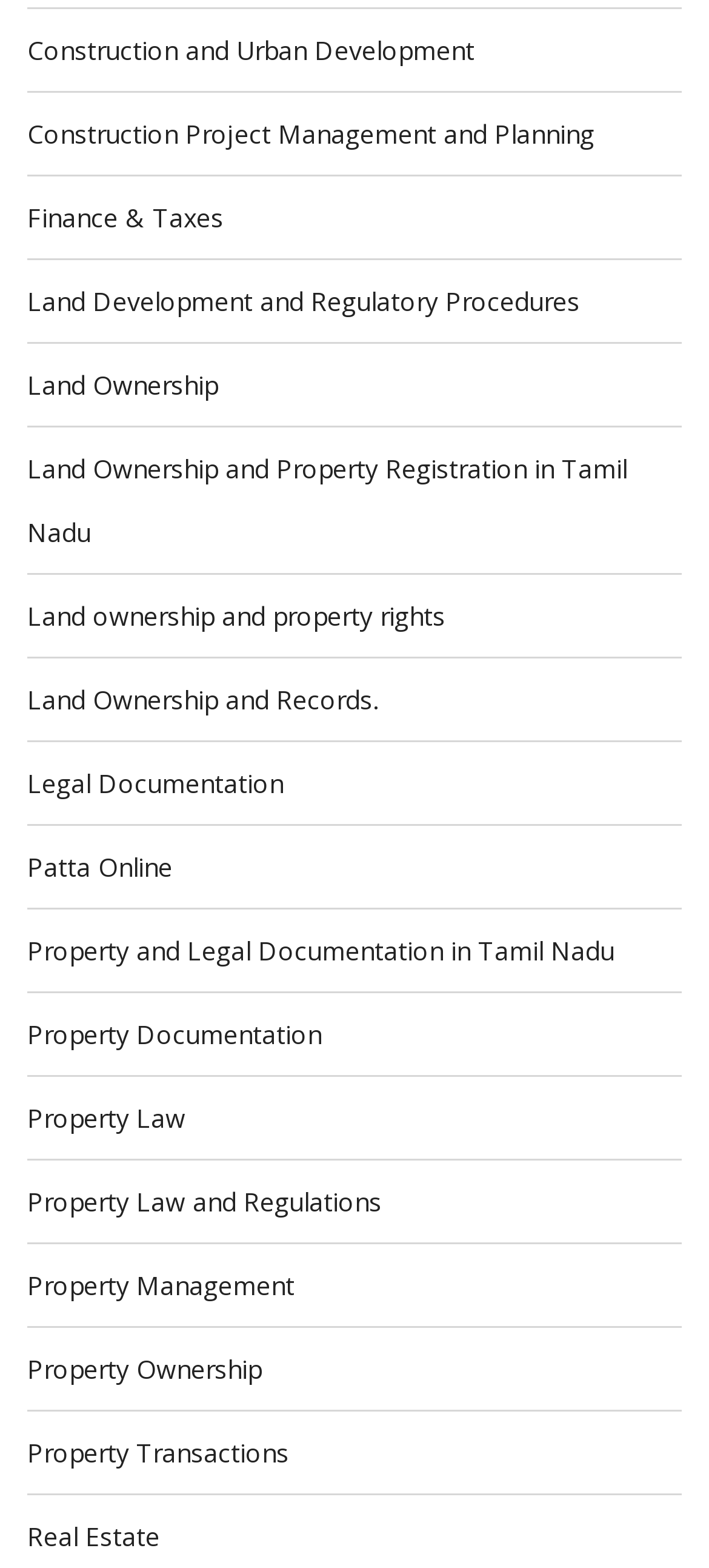Answer the question with a brief word or phrase:
How many links are related to land ownership?

4